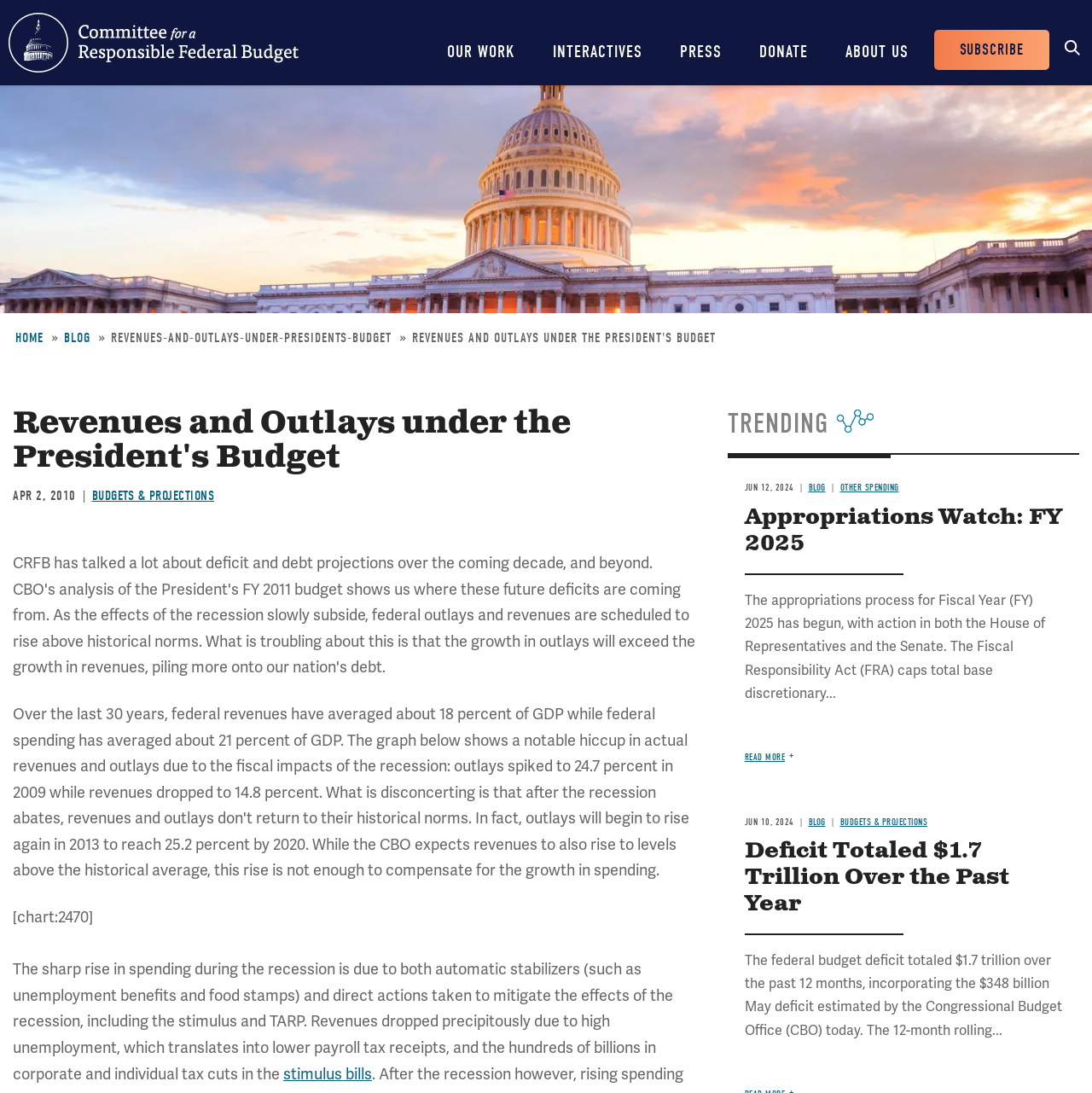Specify the bounding box coordinates of the region I need to click to perform the following instruction: "Search for something". The coordinates must be four float numbers in the range of 0 to 1, i.e., [left, top, right, bottom].

[0.969, 0.025, 1.0, 0.056]